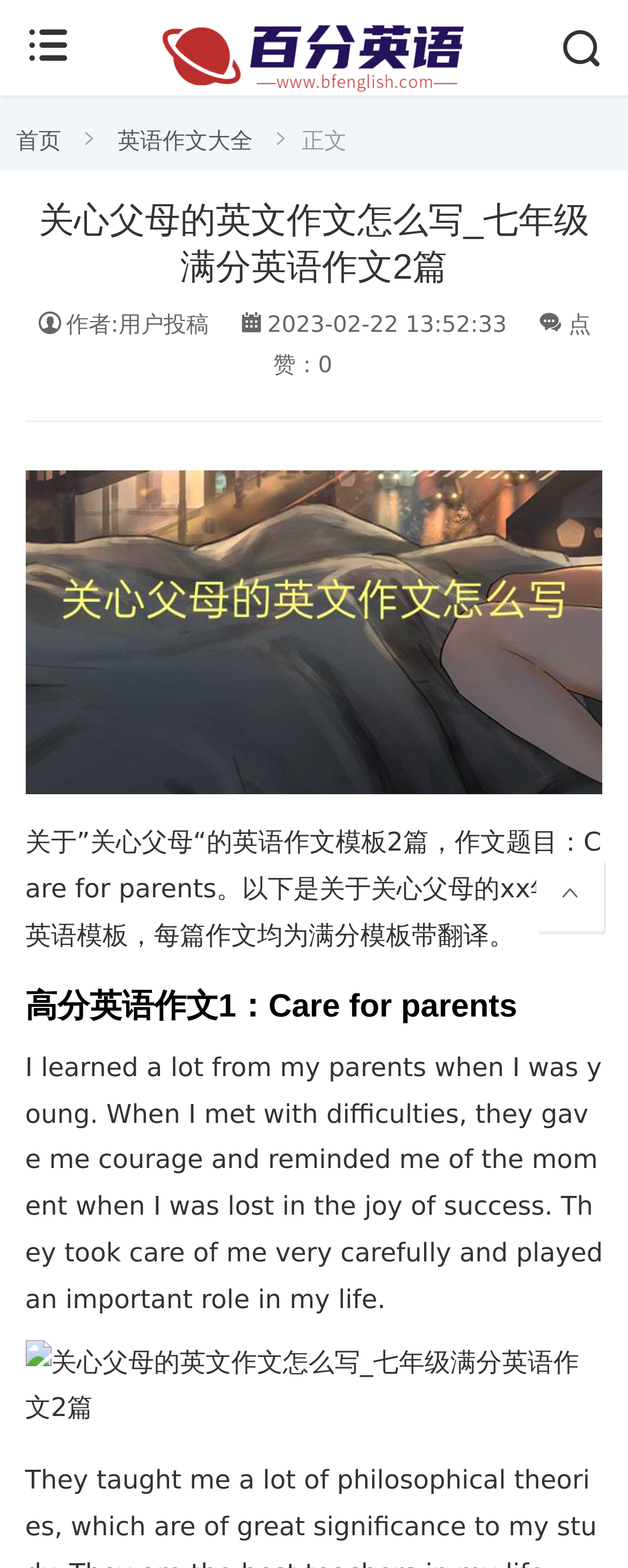What is the author of the essay?
Use the image to give a comprehensive and detailed response to the question.

The author of the essay is a user submission, as mentioned in the text '作者:用户投稿'.